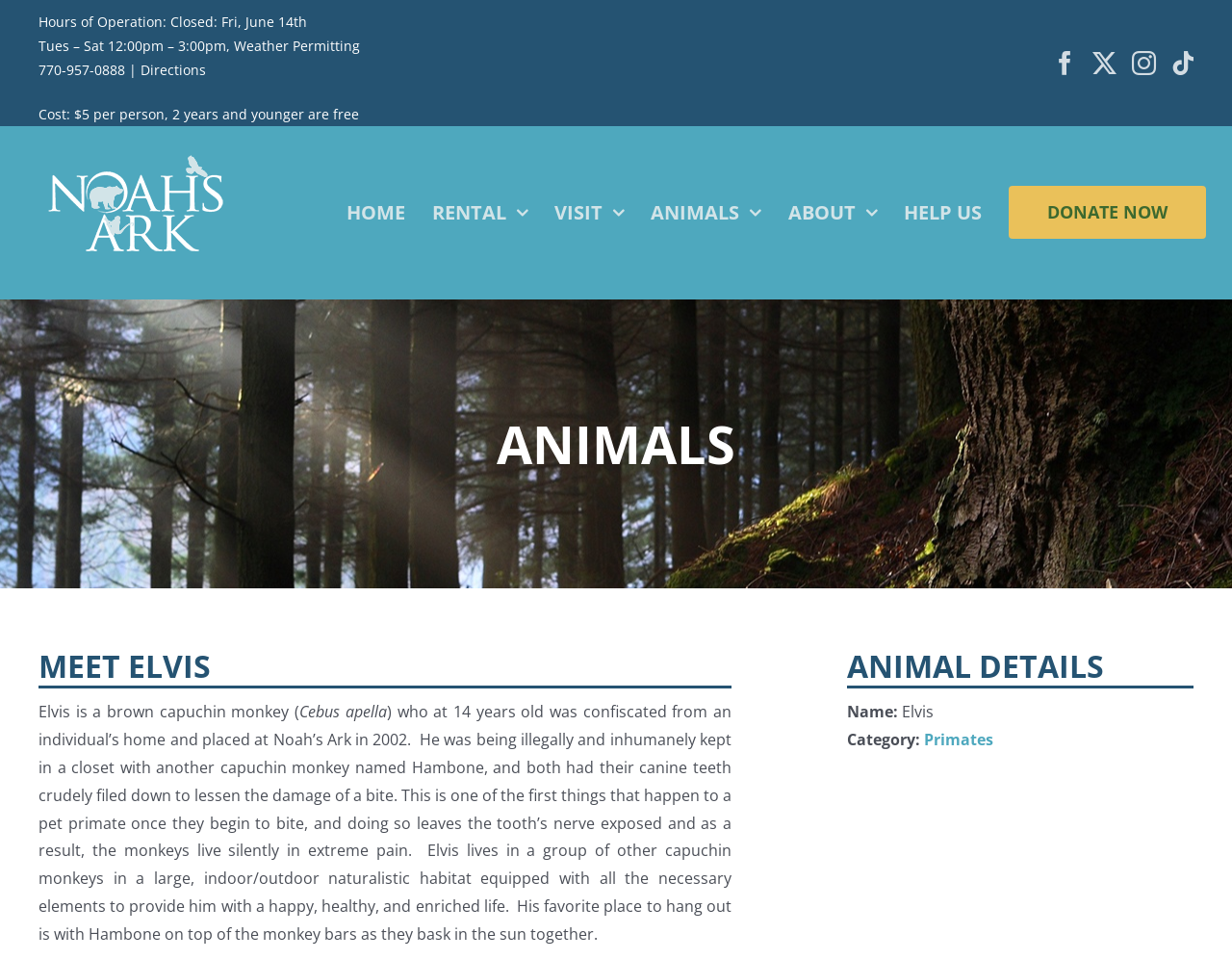Provide the bounding box coordinates of the HTML element described as: "aria-label="facebook" title="Facebook"". The bounding box coordinates should be four float numbers between 0 and 1, i.e., [left, top, right, bottom].

[0.855, 0.053, 0.874, 0.078]